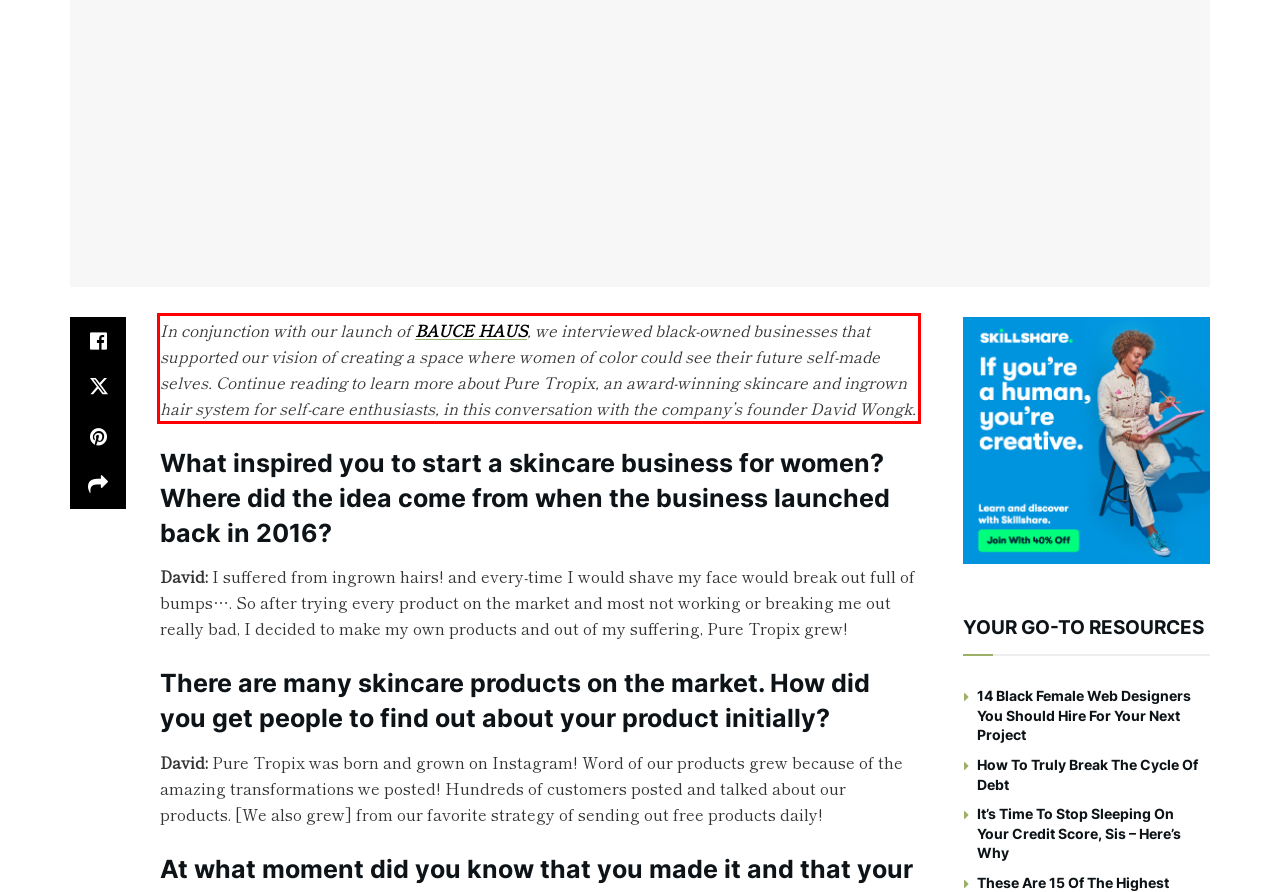Given the screenshot of the webpage, identify the red bounding box, and recognize the text content inside that red bounding box.

In conjunction with our launch of BAUCE HAUS, we interviewed black-owned businesses that supported our vision of creating a space where women of color could see their future self-made selves. Continue reading to learn more about Pure Tropix, an award-winning skincare and ingrown hair system for self-care enthusiasts, in this conversation with the company’s founder David Wongk.